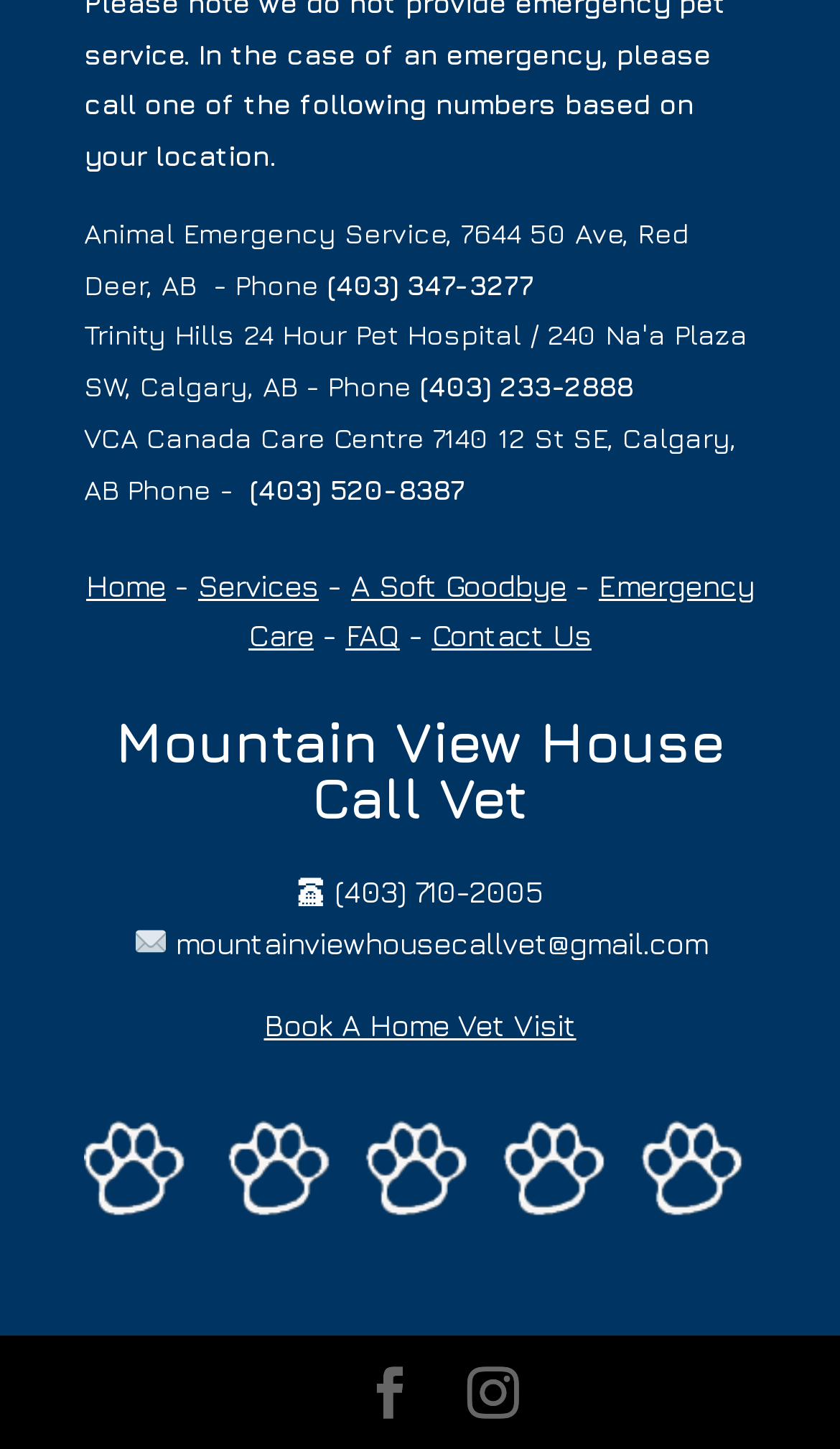Please identify the bounding box coordinates of the area I need to click to accomplish the following instruction: "Go to Home".

[0.103, 0.39, 0.197, 0.416]